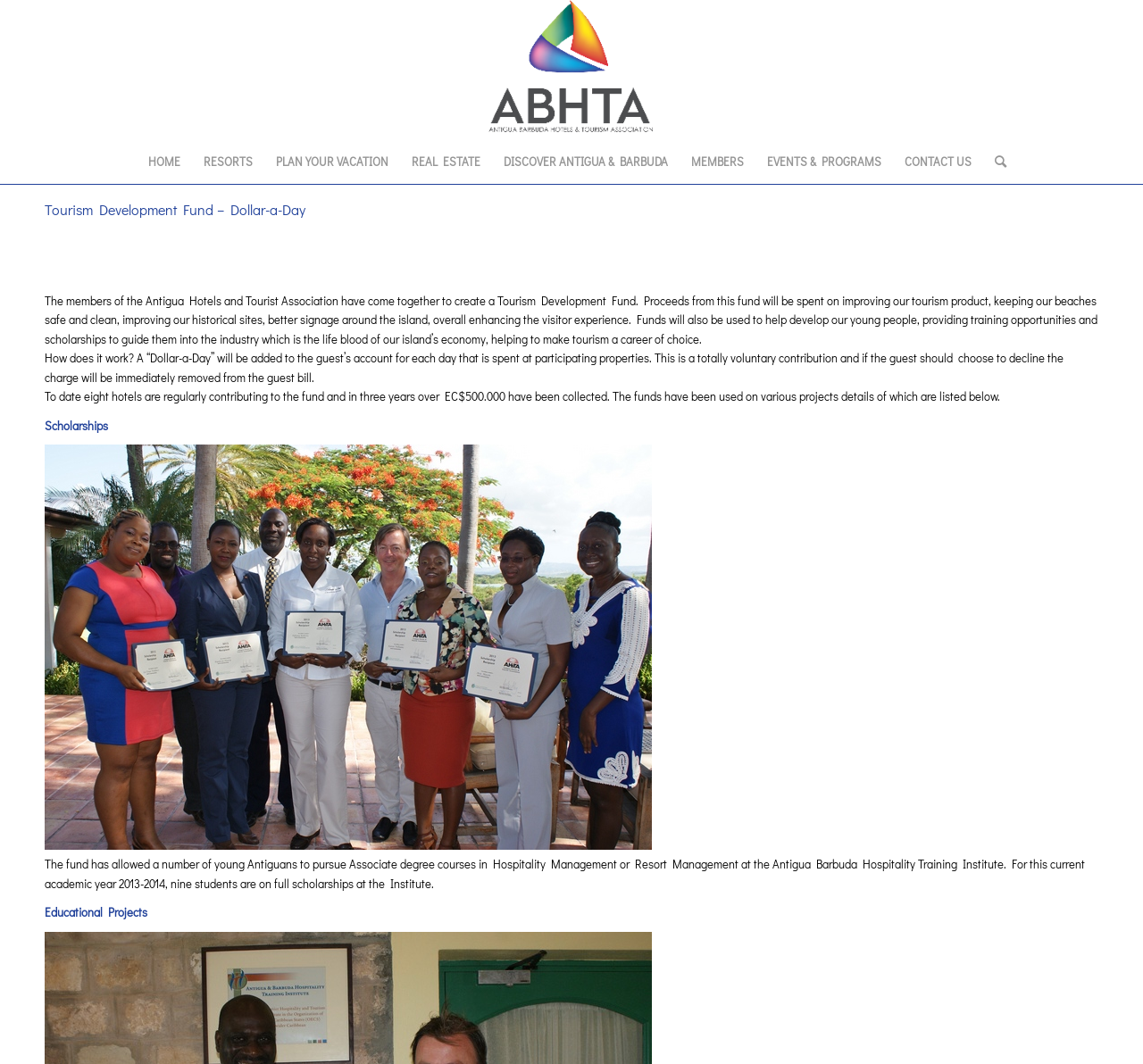How much has been collected by the fund in three years?
Based on the image, provide your answer in one word or phrase.

EC$500,000